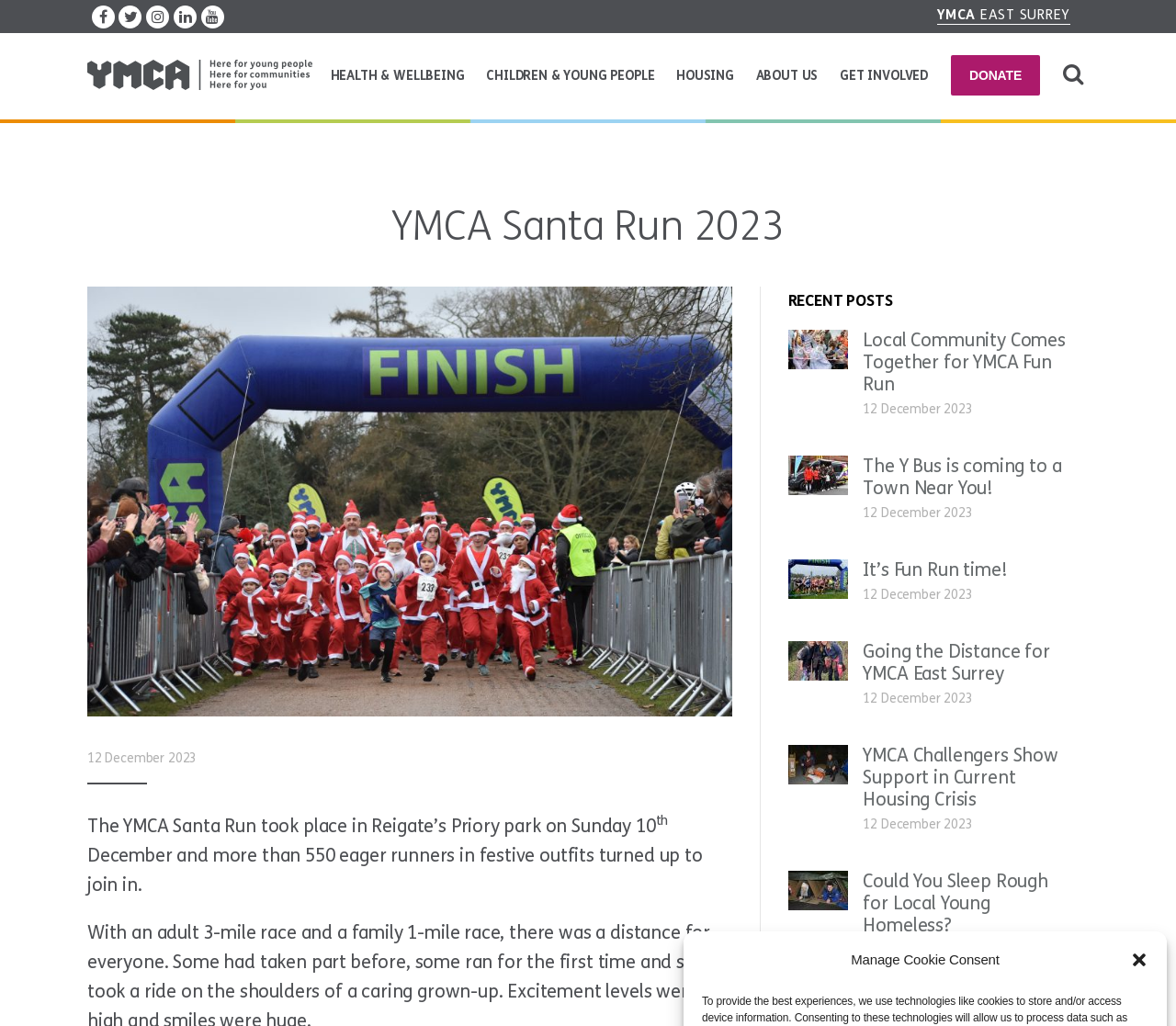From the webpage screenshot, predict the bounding box of the UI element that matches this description: "Donate".

[0.81, 0.059, 0.883, 0.088]